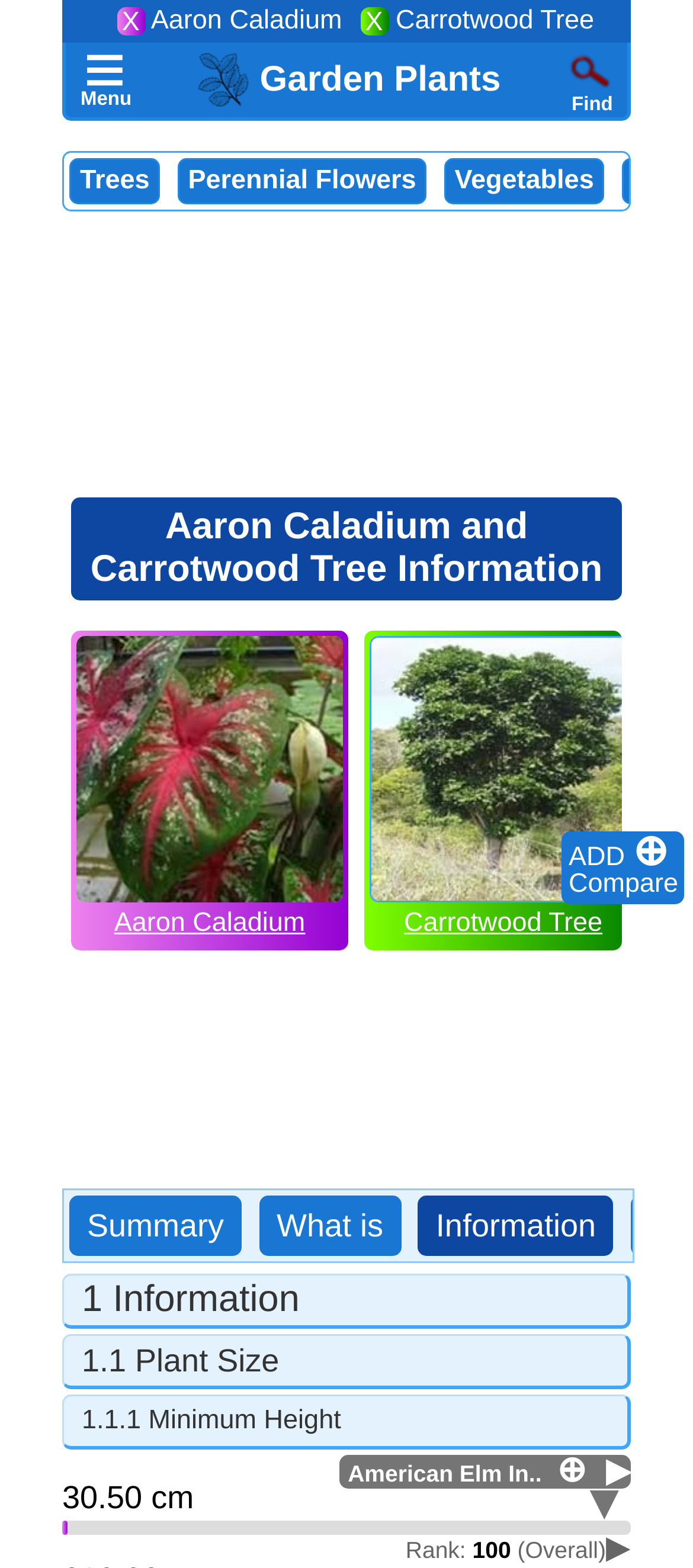Point out the bounding box coordinates of the section to click in order to follow this instruction: "Compare Aaron Caladium and Carrotwood Tree".

[0.821, 0.554, 0.979, 0.573]